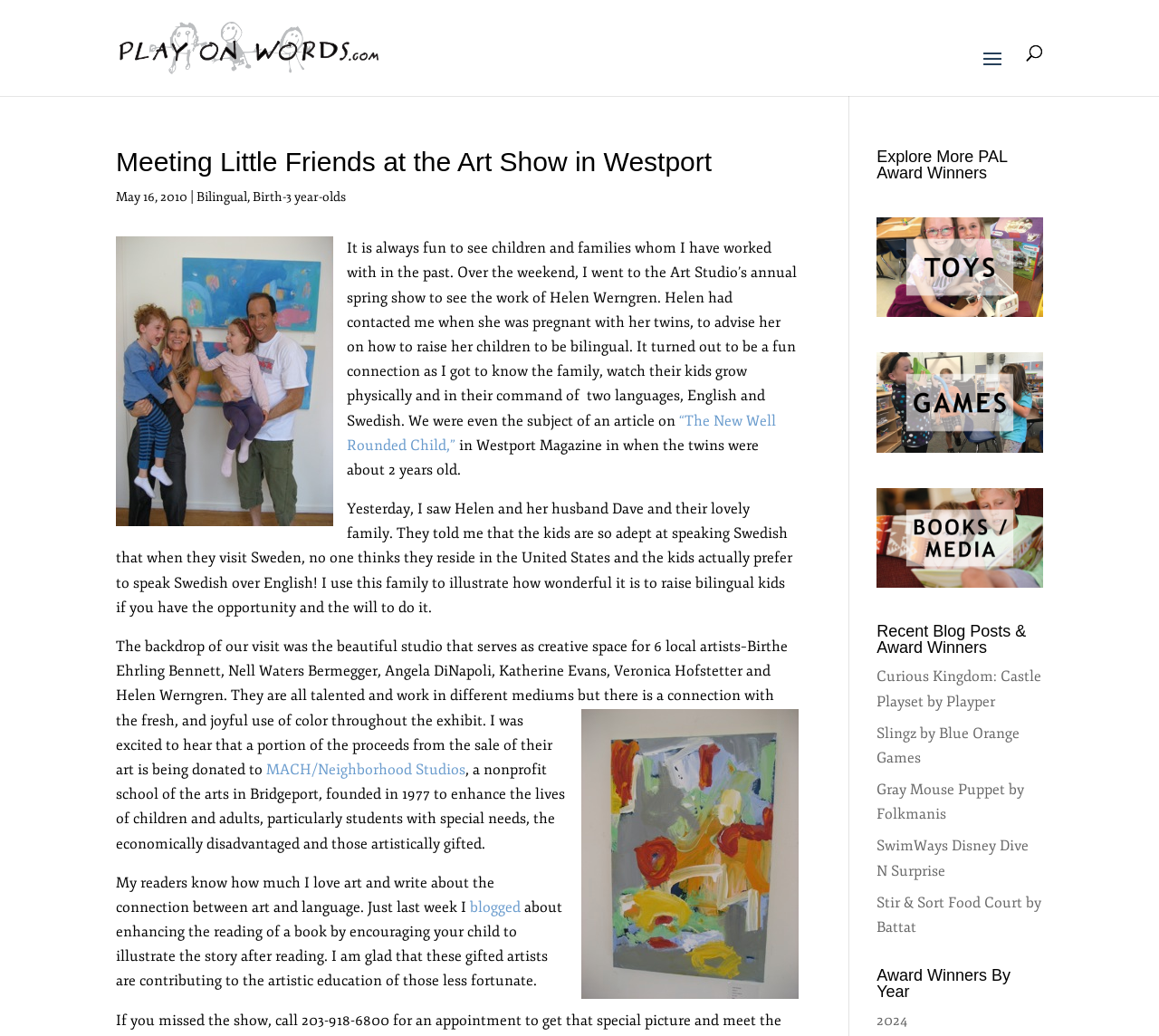Locate the bounding box coordinates of the clickable part needed for the task: "Visit Freepolls.com".

None